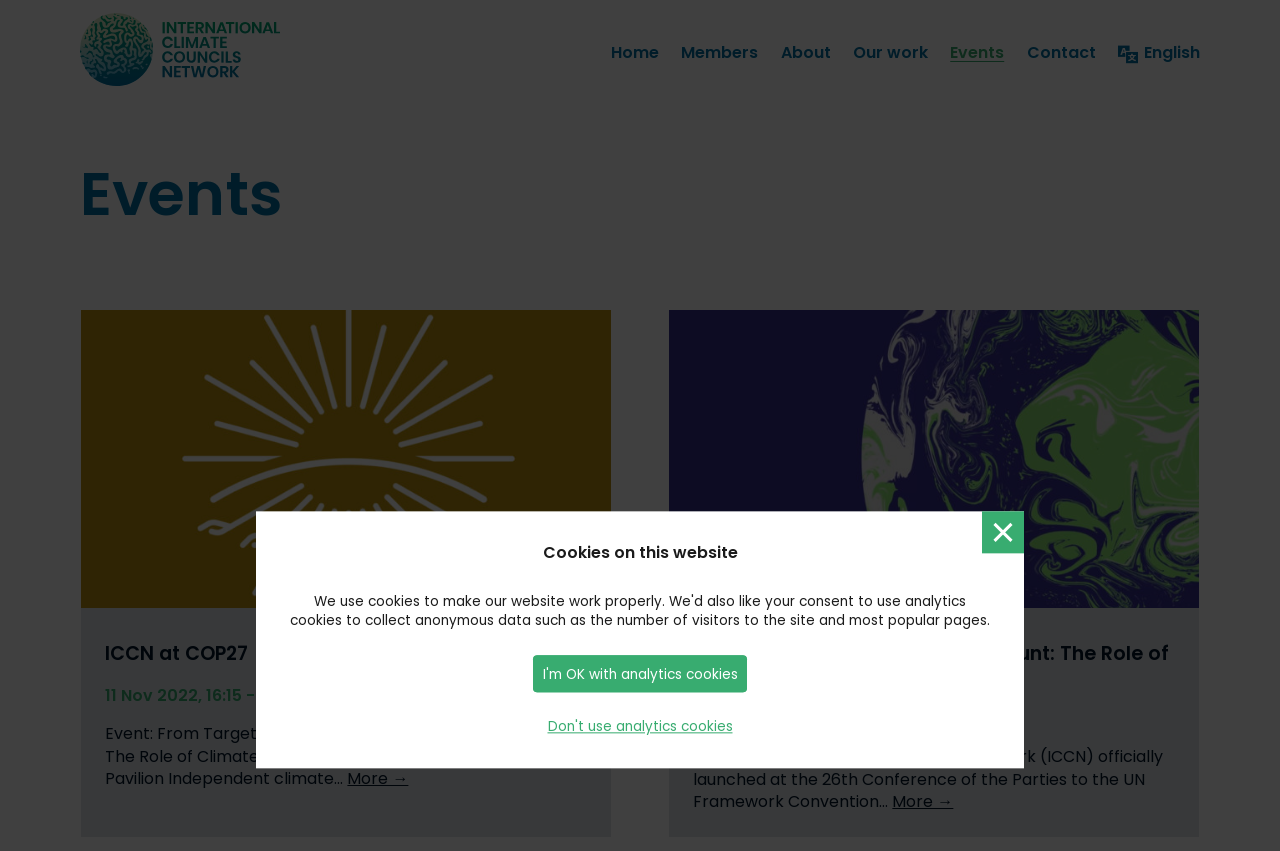Can you identify the bounding box coordinates of the clickable region needed to carry out this instruction: 'Go to the International Climate Councils Network home page'? The coordinates should be four float numbers within the range of 0 to 1, stated as [left, top, right, bottom].

[0.062, 0.016, 0.219, 0.111]